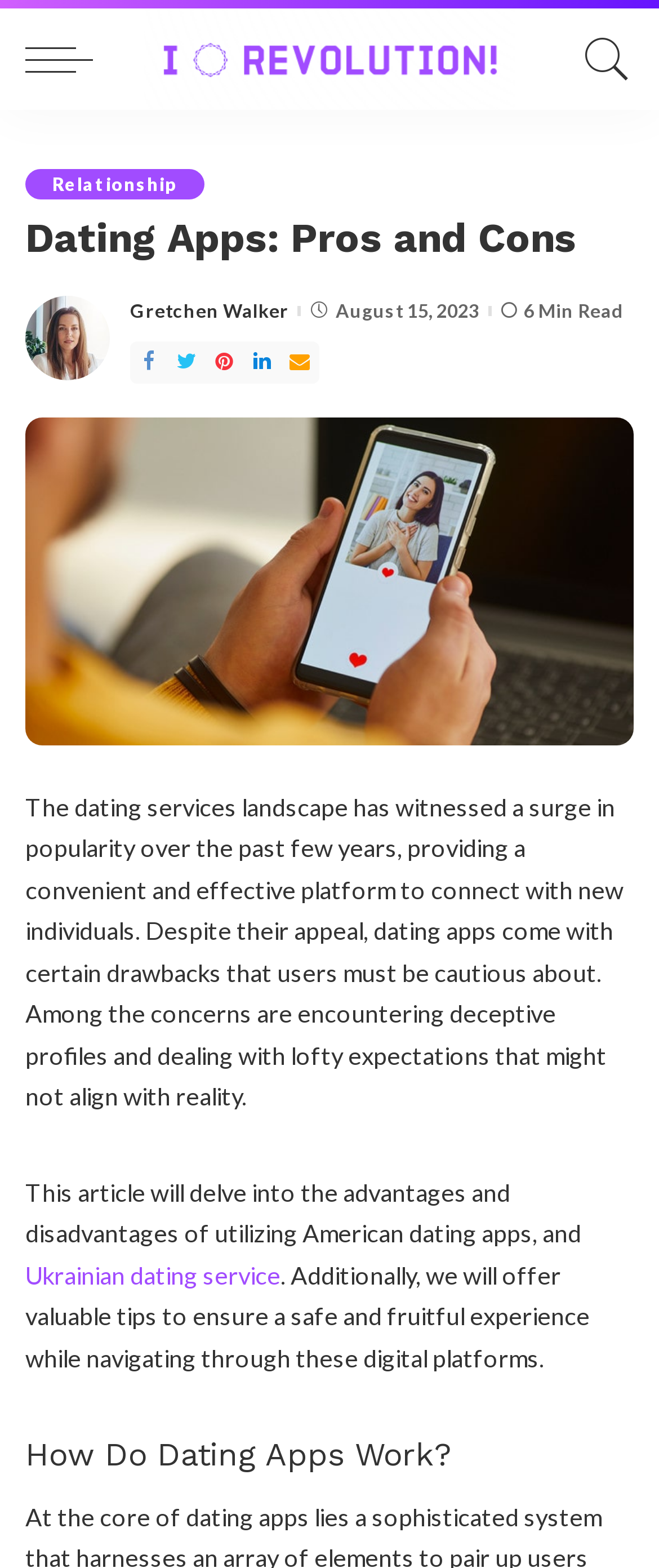From the image, can you give a detailed response to the question below:
Who is the author of the article?

The author of the article can be found by looking at the link with the text 'Gretchen Walker' which is located below the heading 'Dating Apps: Pros and Cons'. This link is also accompanied by an image with the same text.